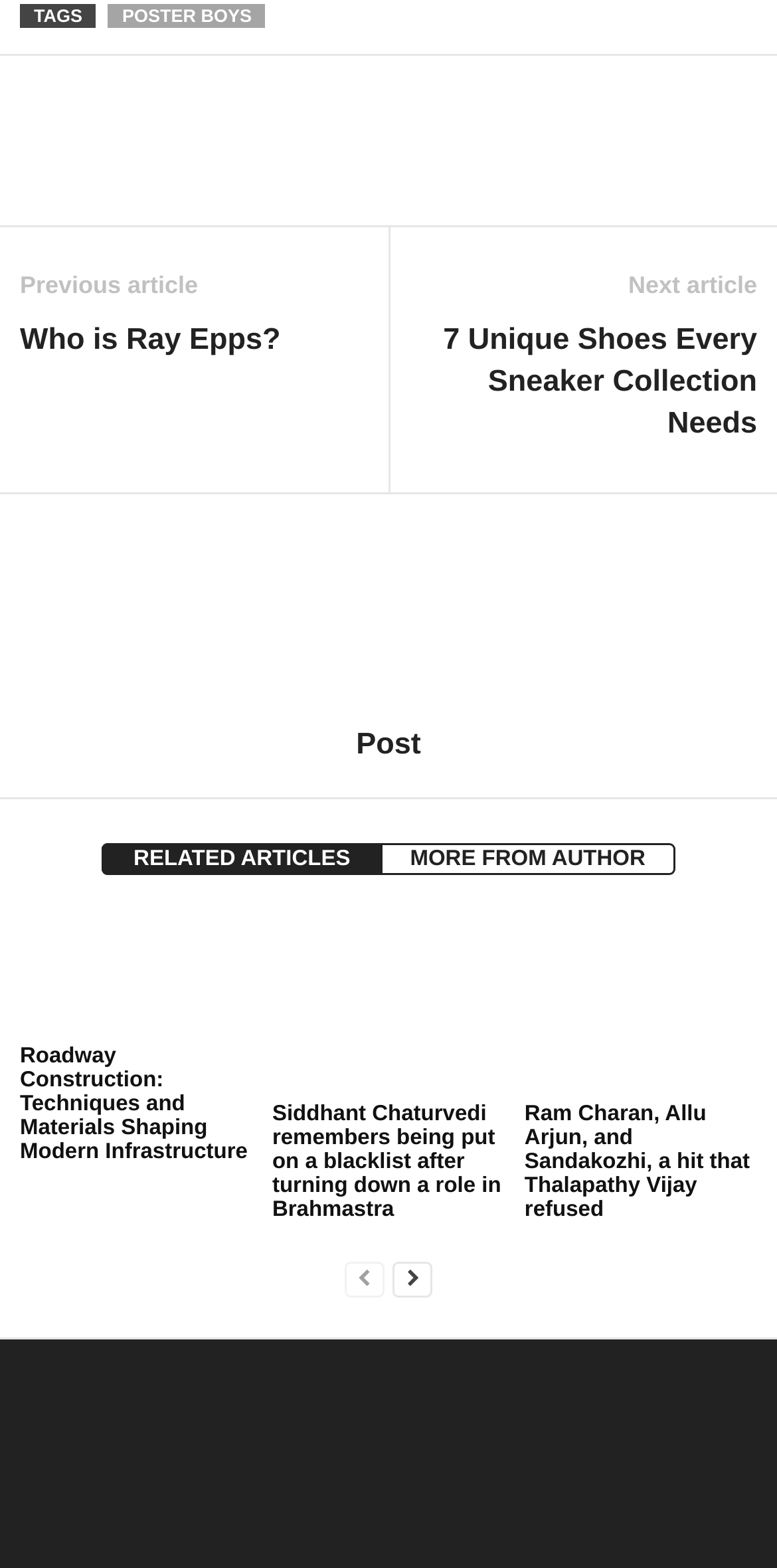Please identify the bounding box coordinates of the element I need to click to follow this instruction: "Click on the 'Roadway Construction: Techniques and Materials Shaping Modern Infrastructure' article".

[0.026, 0.587, 0.325, 0.661]